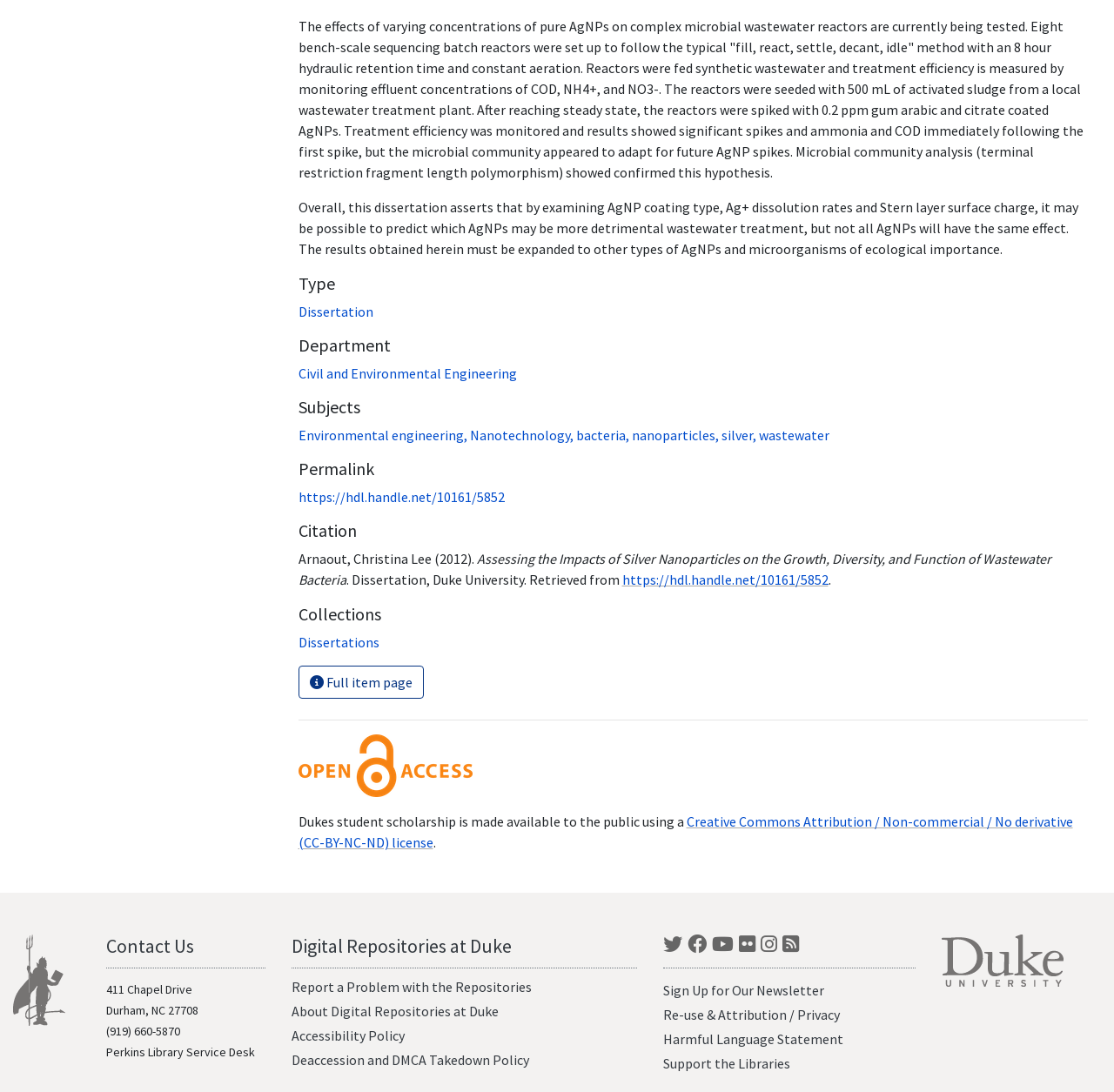Using the webpage screenshot, locate the HTML element that fits the following description and provide its bounding box: "Civil and Environmental Engineering".

[0.268, 0.334, 0.464, 0.35]